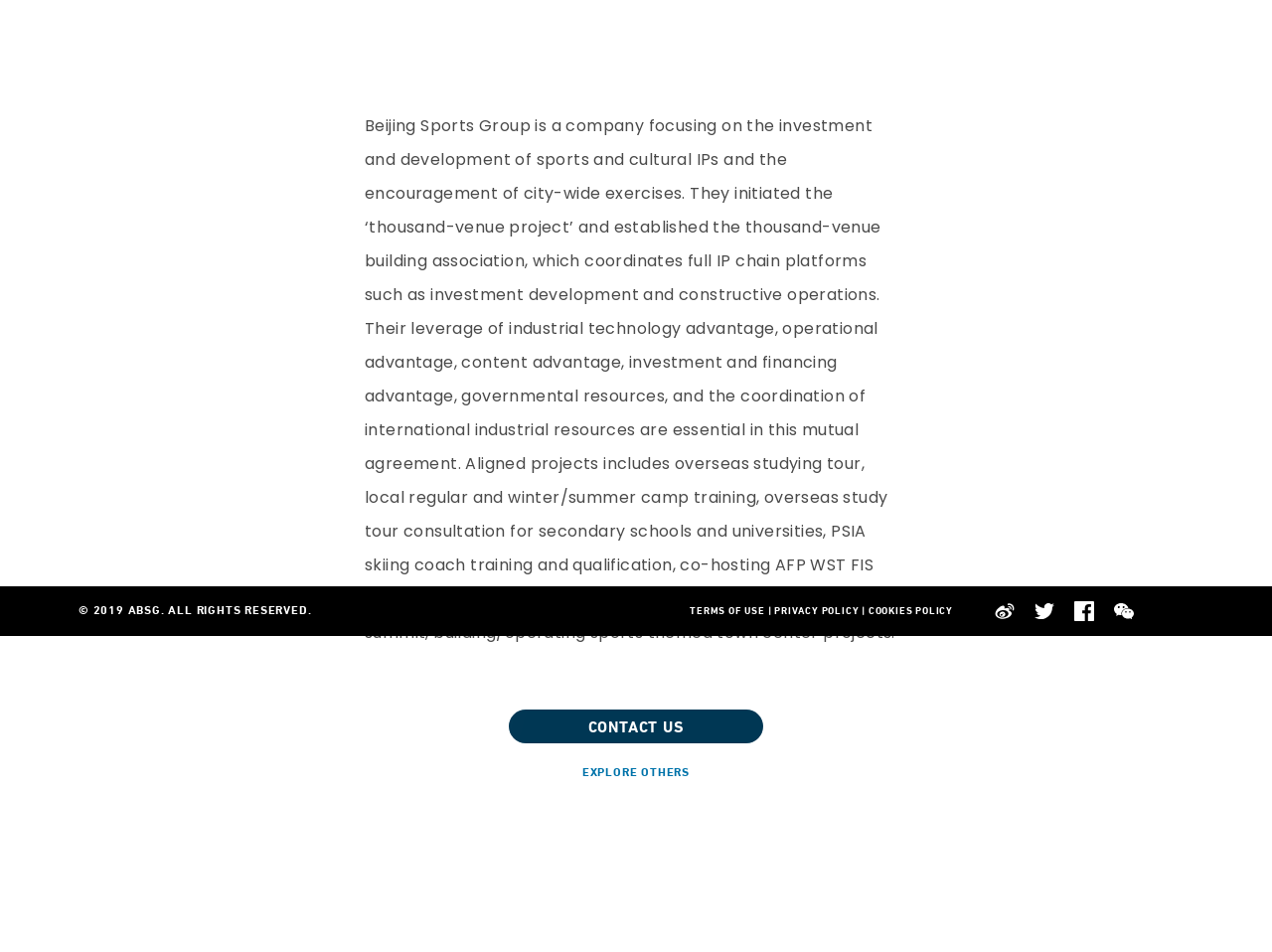Bounding box coordinates should be in the format (top-left x, top-left y, bottom-right x, bottom-right y) and all values should be floating point numbers between 0 and 1. Determine the bounding box coordinate for the UI element described as: TERMS OF USE

[0.542, 0.637, 0.601, 0.648]